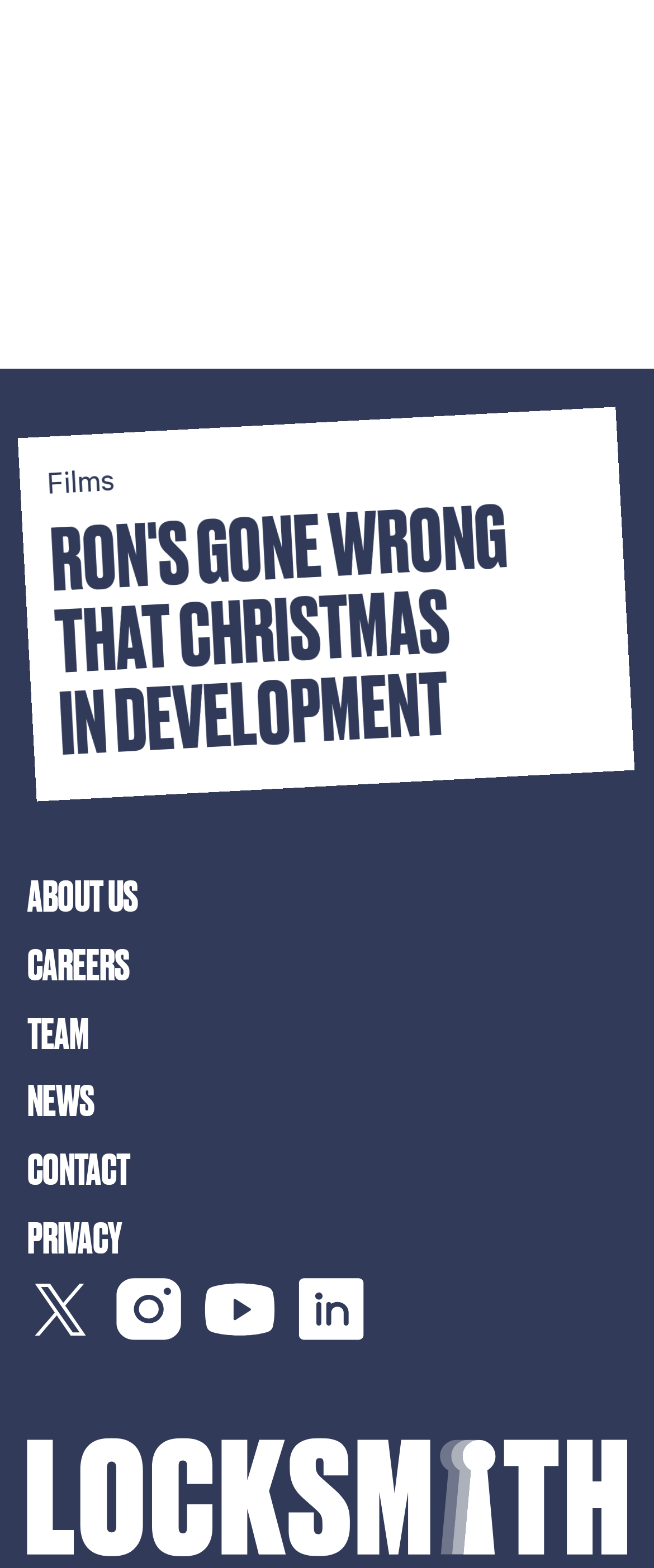What is the last link in the footer?
Please provide a single word or phrase as the answer based on the screenshot.

PRIVACY